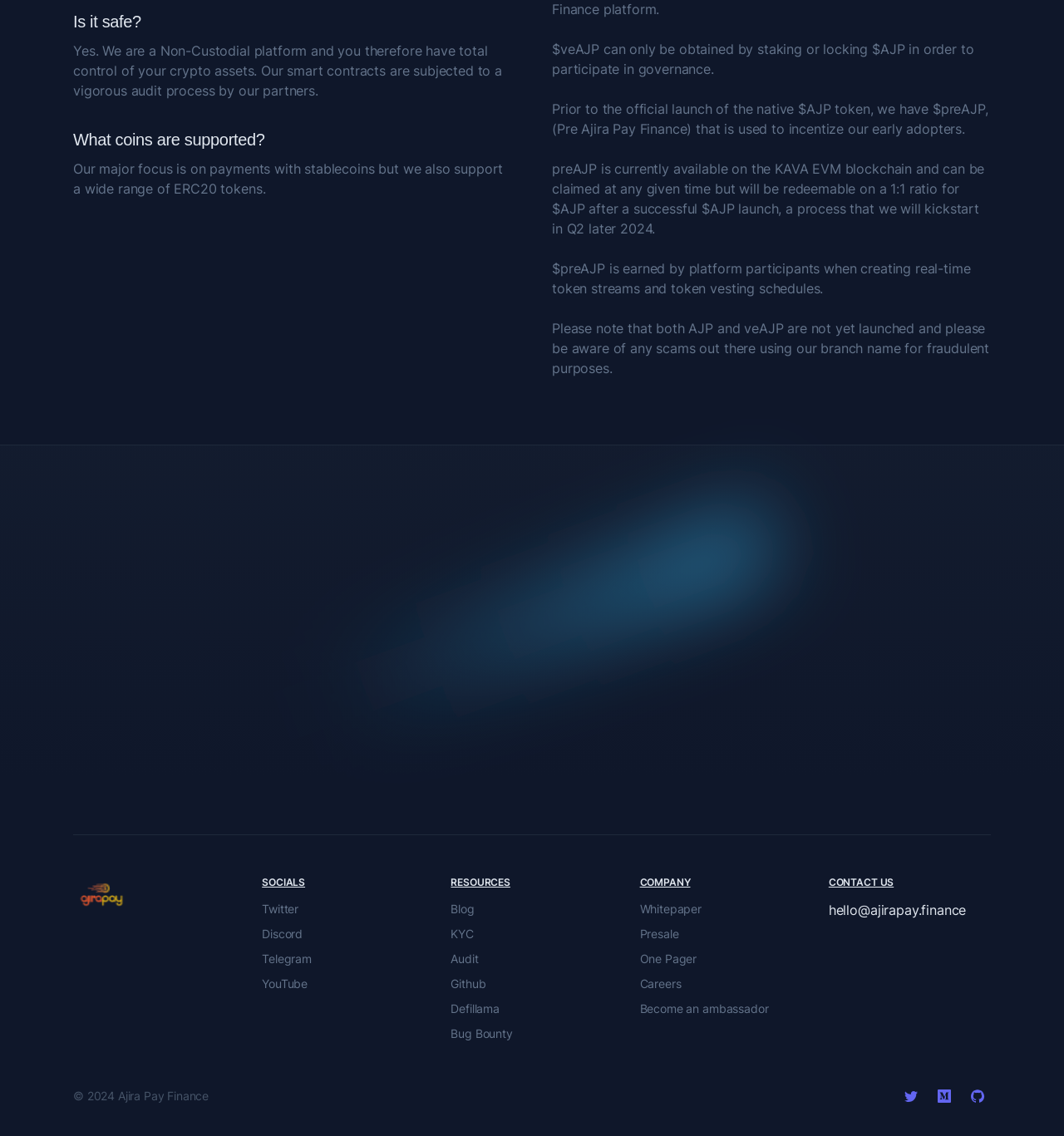What is the purpose of the 'Join our growing community of DeFi enthusiasts' section?
Provide an in-depth answer to the question, covering all aspects.

The section 'Join our growing community of DeFi enthusiasts' contains links to social media channels such as Discord, Telegram, and Twitter, indicating that its purpose is to invite users to join these channels.